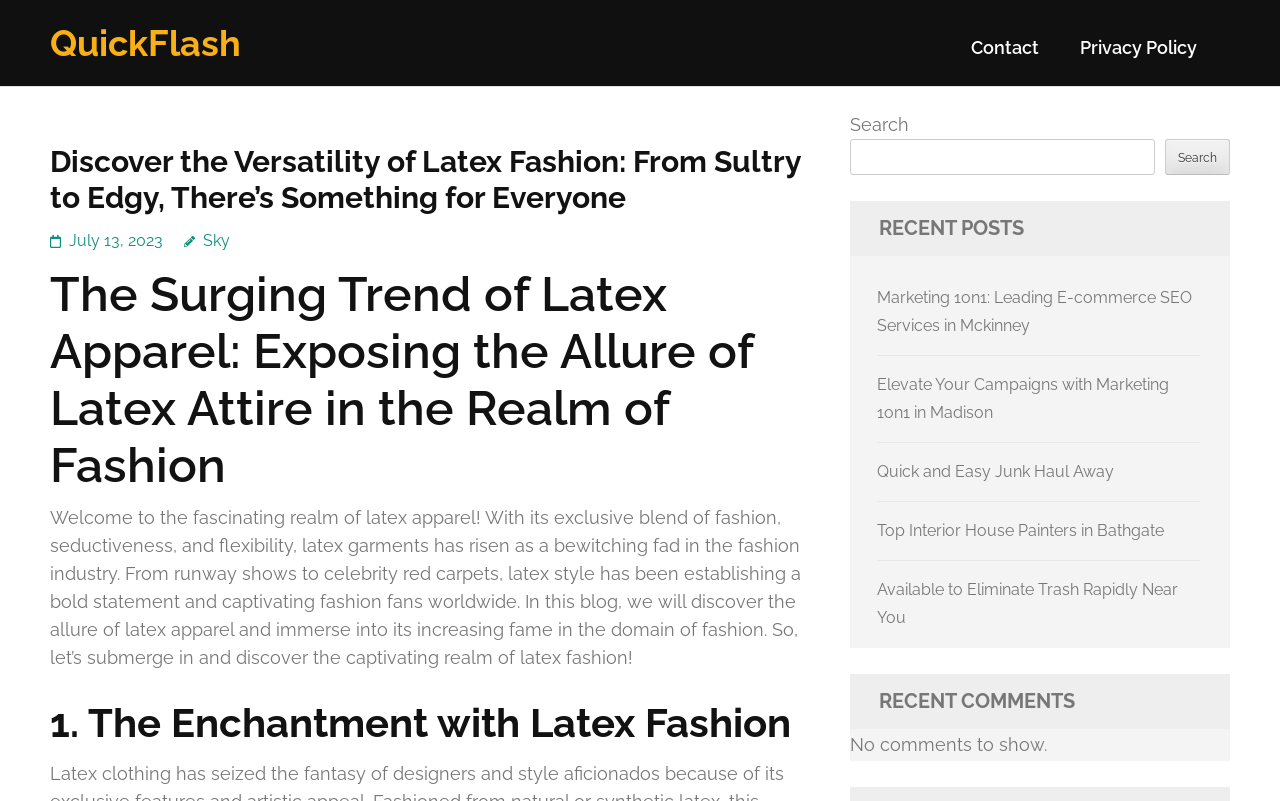Identify the bounding box coordinates of the area that should be clicked in order to complete the given instruction: "Contact us". The bounding box coordinates should be four float numbers between 0 and 1, i.e., [left, top, right, bottom].

[0.759, 0.046, 0.812, 0.095]